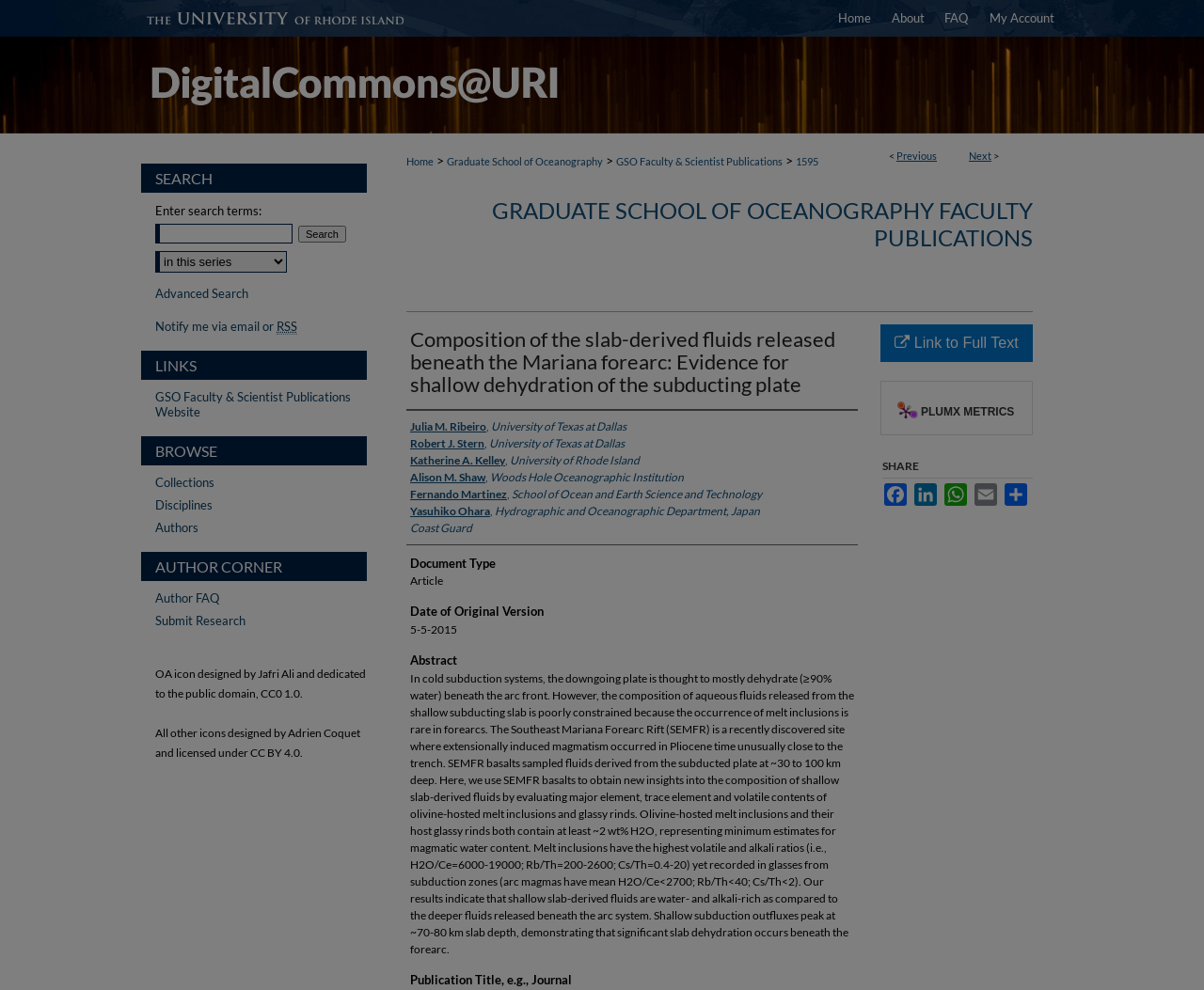Given the description "Link to Full Text", determine the bounding box of the corresponding UI element.

[0.731, 0.327, 0.858, 0.365]